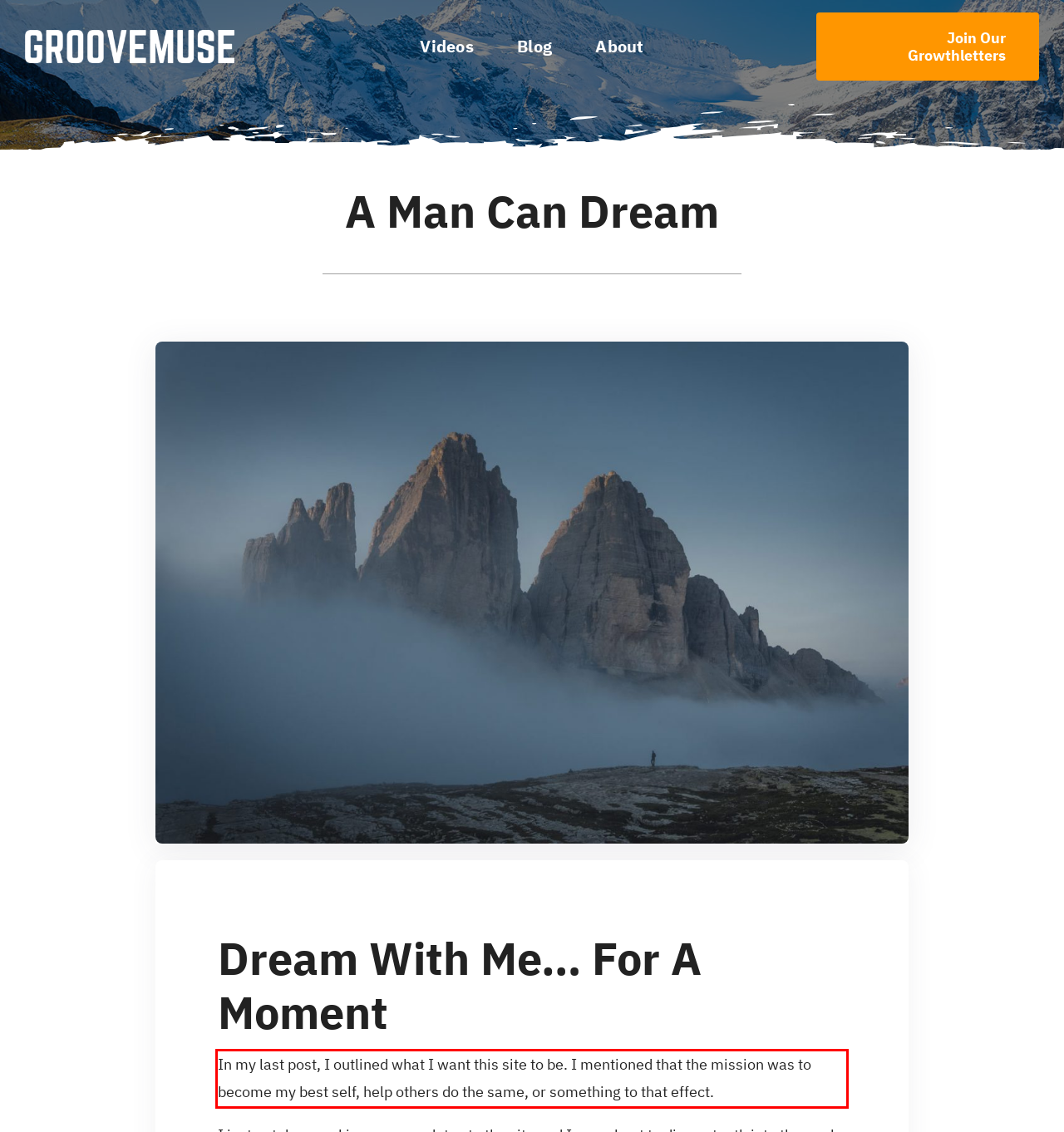You have a screenshot of a webpage with a red bounding box. Use OCR to generate the text contained within this red rectangle.

In my last post, I outlined what I want this site to be. I mentioned that the mission was to become my best self, help others do the same, or something to that effect.